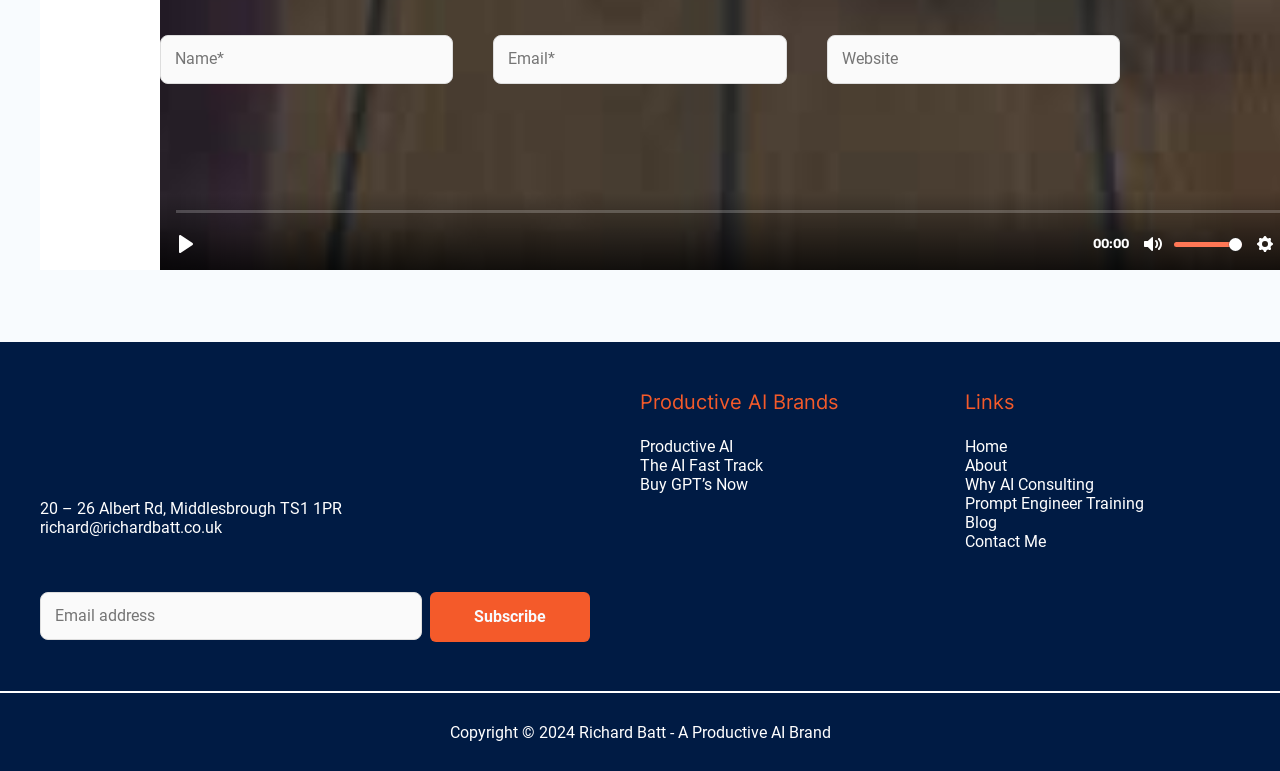What is the copyright year mentioned?
Provide a fully detailed and comprehensive answer to the question.

At the very bottom of the webpage, there is a static text element containing the copyright information, which includes the year '2024'.